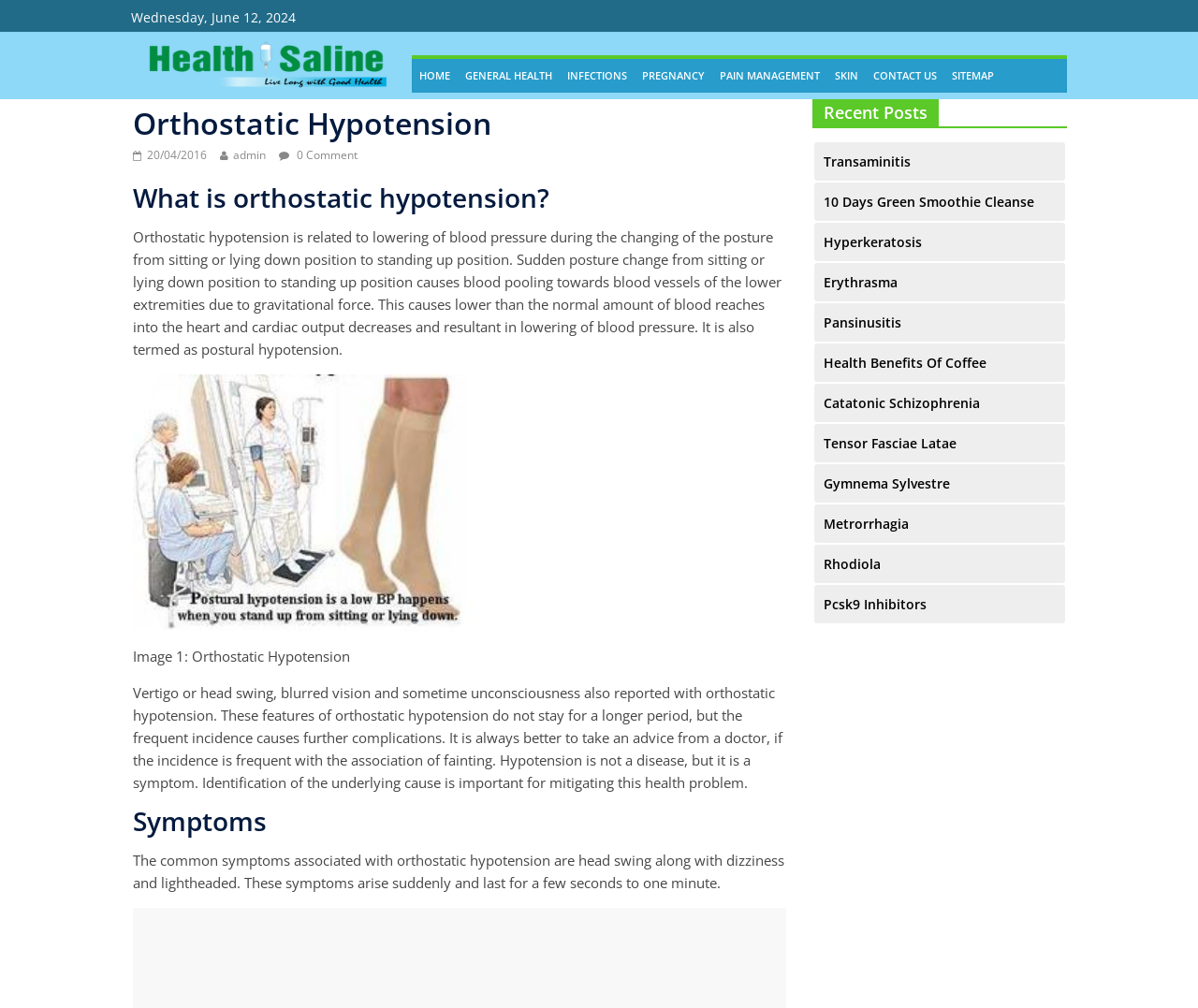Can you find the bounding box coordinates for the element that needs to be clicked to execute this instruction: "Learn about 'Transaminitis'"? The coordinates should be given as four float numbers between 0 and 1, i.e., [left, top, right, bottom].

[0.688, 0.151, 0.76, 0.169]